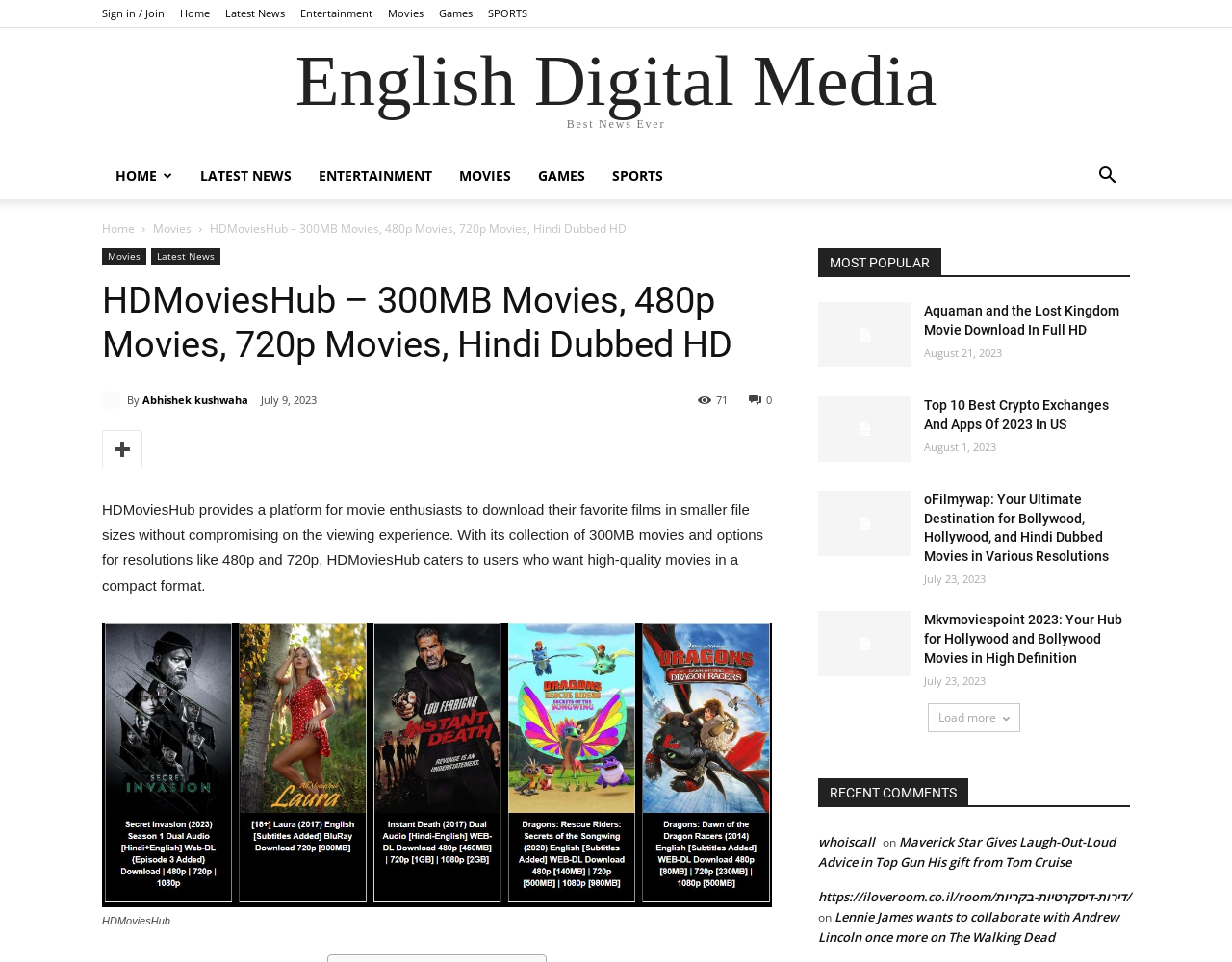What is the text of the webpage's headline?

HDMoviesHub – 300MB Movies, 480p Movies, 720p Movies, Hindi Dubbed HD